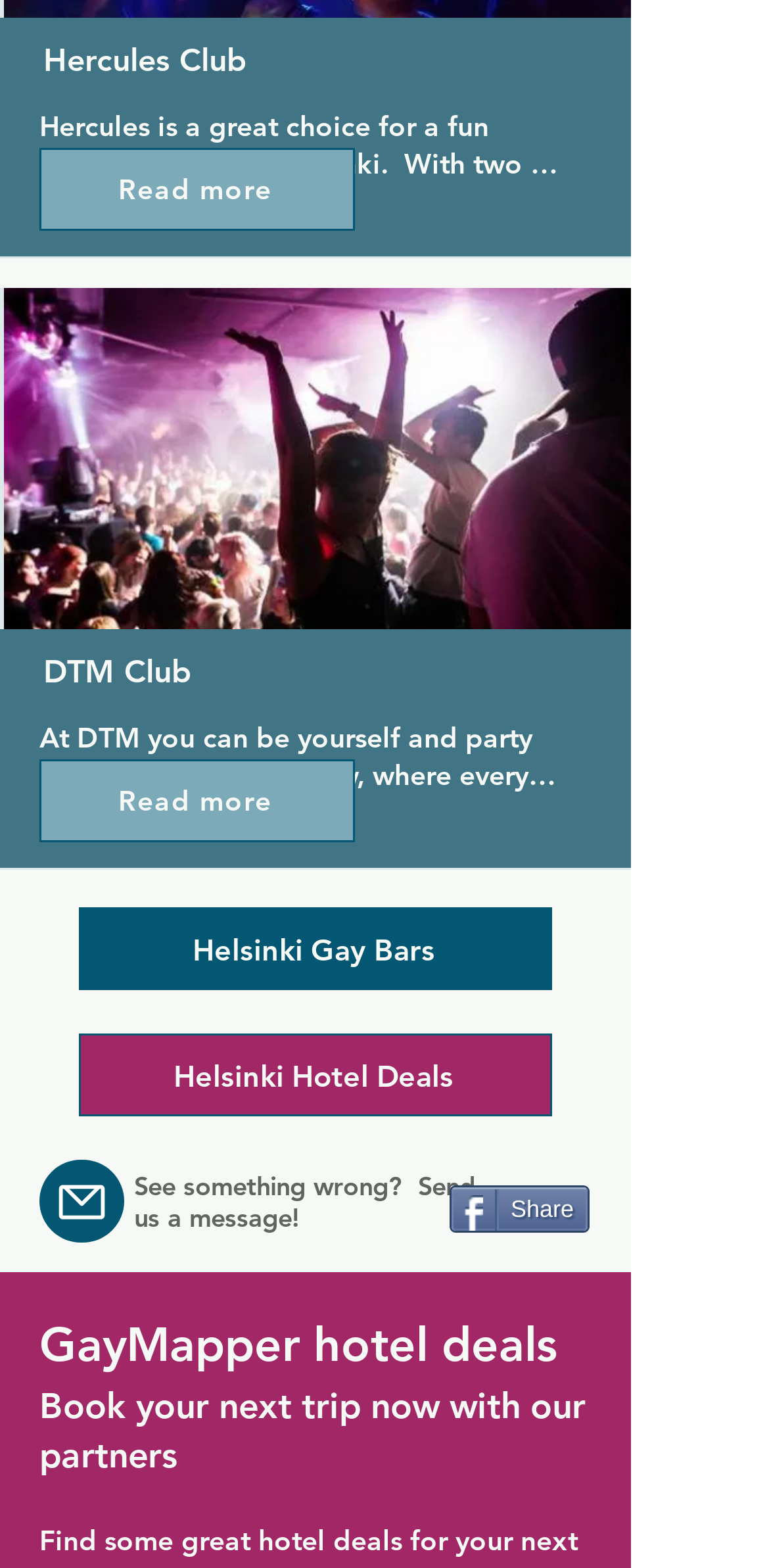Find the bounding box coordinates for the UI element whose description is: "Helsinki Hotel Deals". The coordinates should be four float numbers between 0 and 1, in the format [left, top, right, bottom].

[0.103, 0.659, 0.718, 0.712]